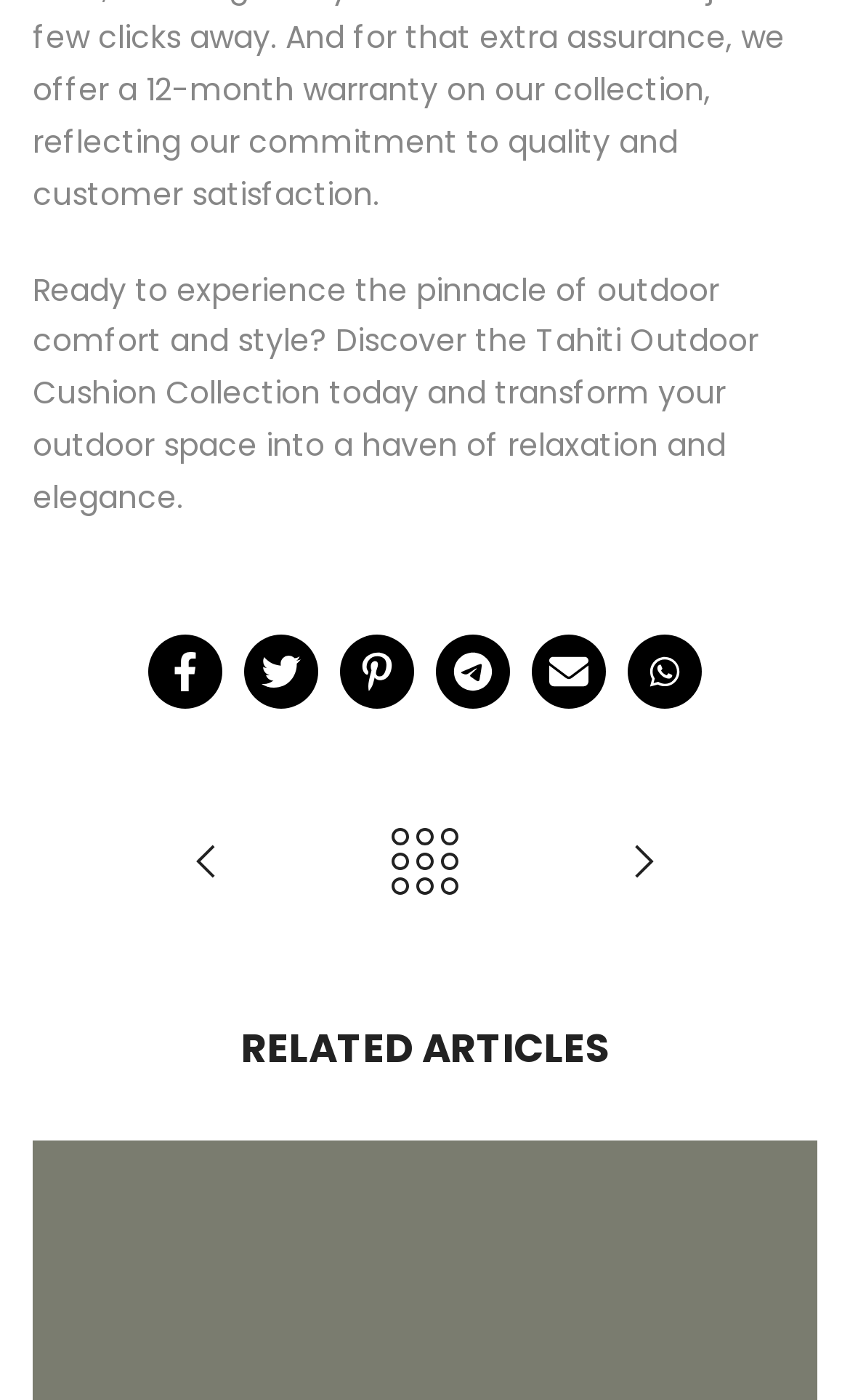Determine the bounding box for the UI element as described: "Learn More". The coordinates should be represented as four float numbers between 0 and 1, formatted as [left, top, right, bottom].

None